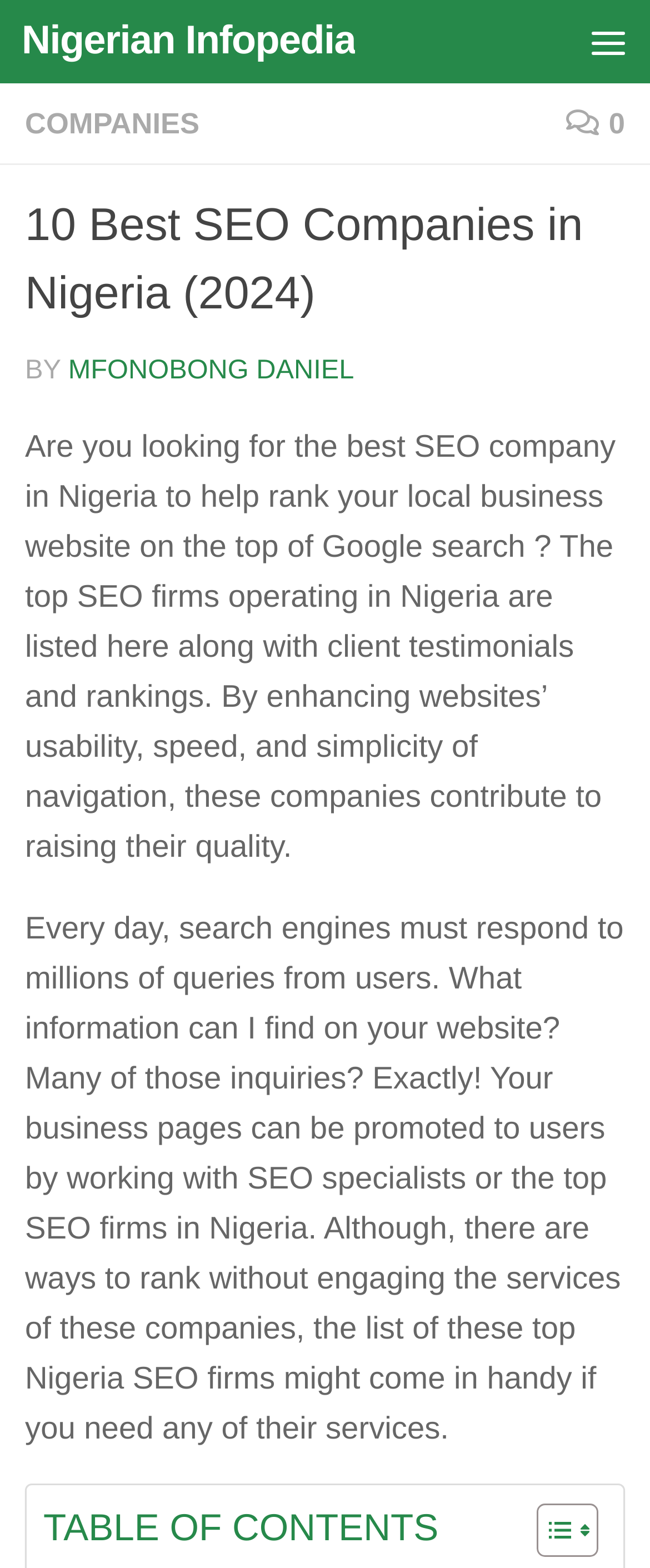Refer to the screenshot and answer the following question in detail:
What is the purpose of SEO companies?

According to the webpage, the purpose of SEO companies is to help rank local business websites on the top of Google search. They achieve this by enhancing websites' usability, speed, and simplicity of navigation, which contributes to raising their quality.